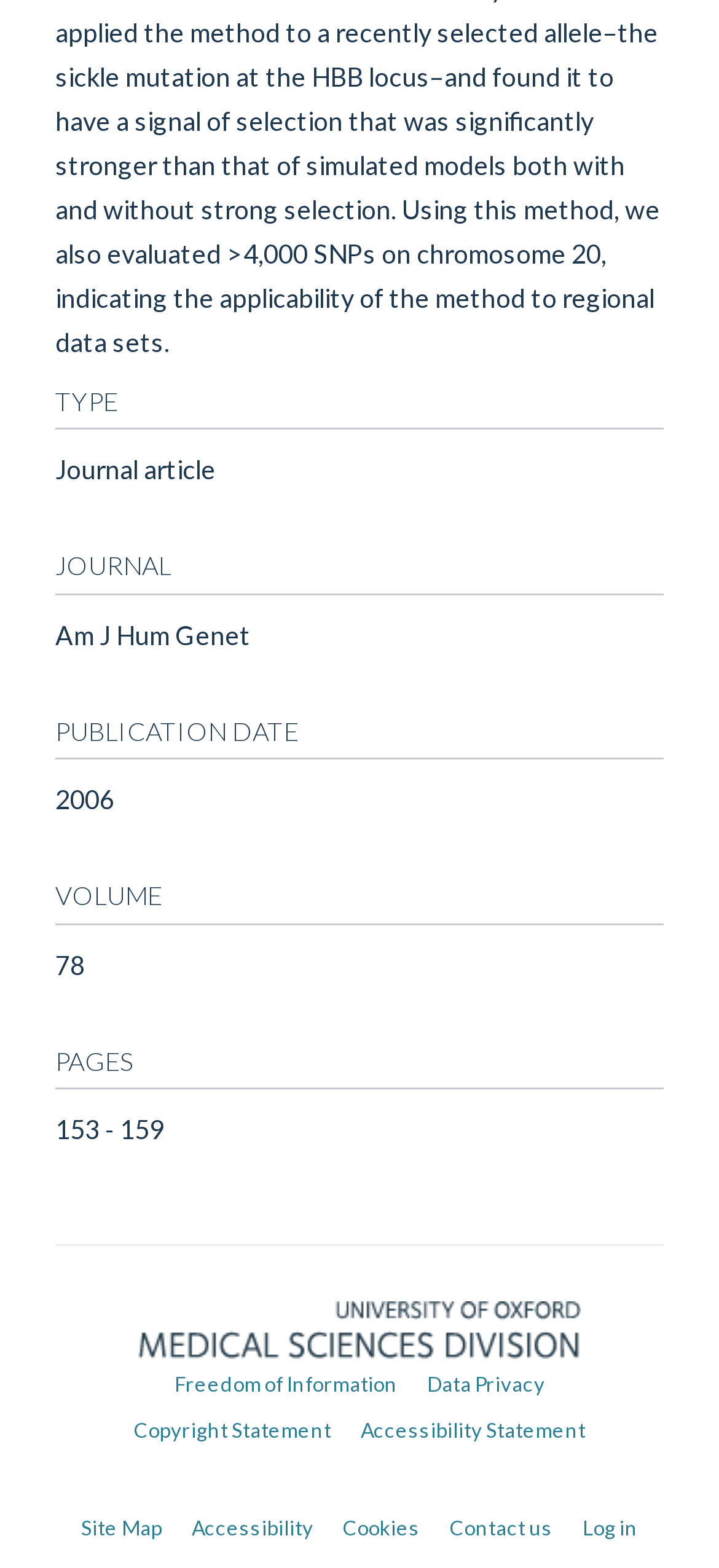Specify the bounding box coordinates for the region that must be clicked to perform the given instruction: "View site map".

[0.113, 0.967, 0.226, 0.982]